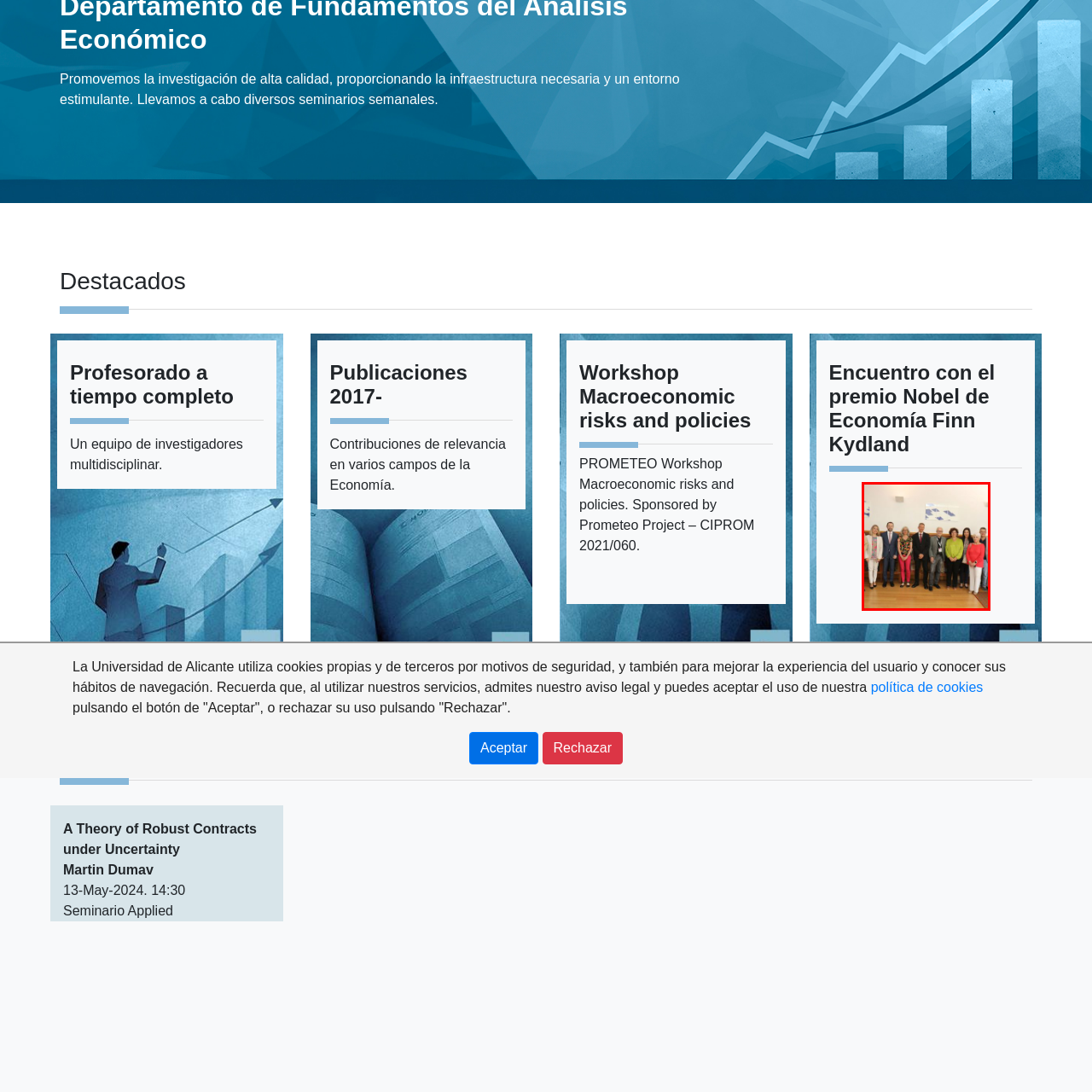Consider the image within the red frame and reply with a brief answer: What is the name of the project supporting the workshop?

Prometeo Project